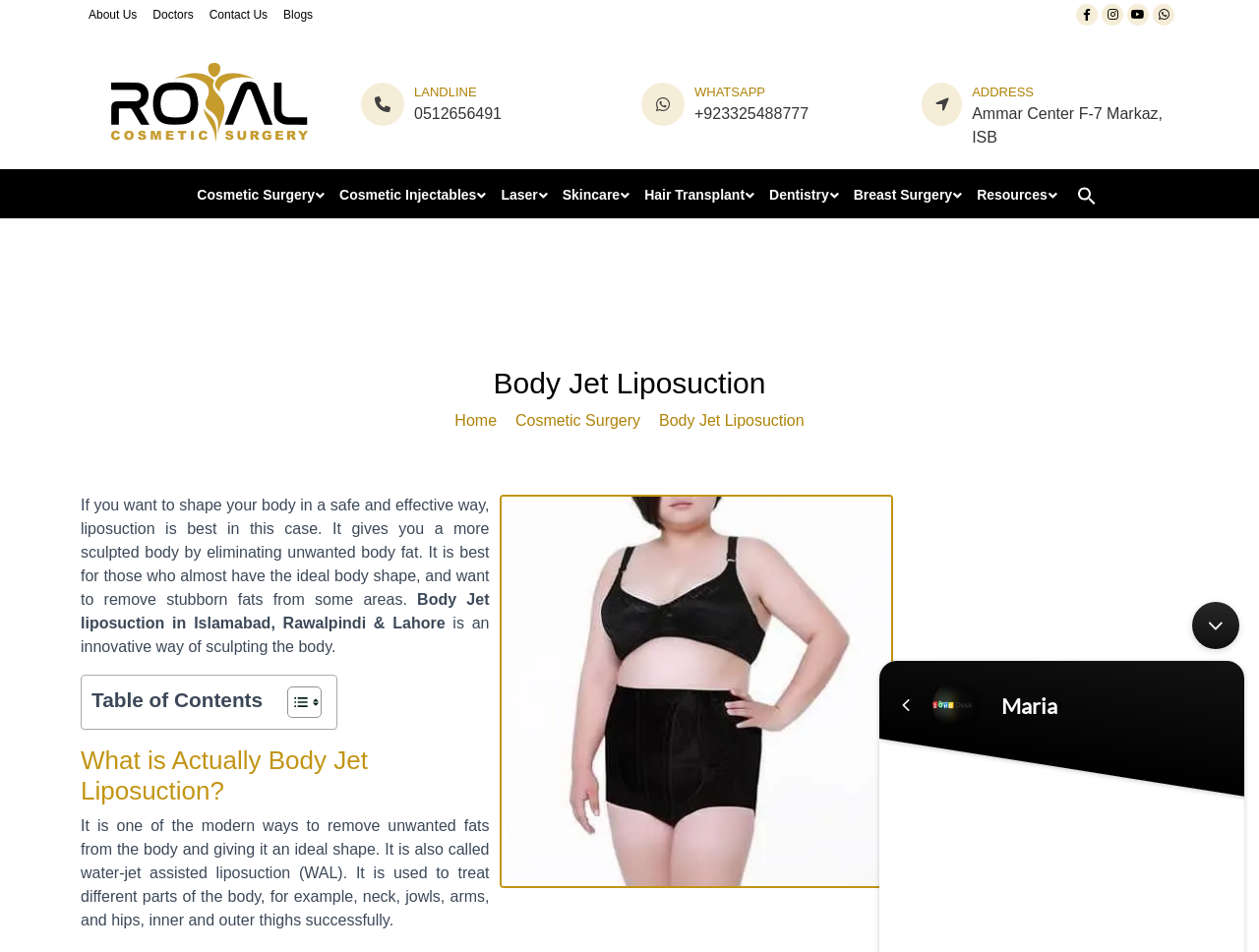Look at the image and answer the question in detail:
What is the phone number to contact for an appointment?

I found the phone number by looking at the link with the text 'LANDLINE 0512656491' which is located at the top of the webpage, below the navigation menu.